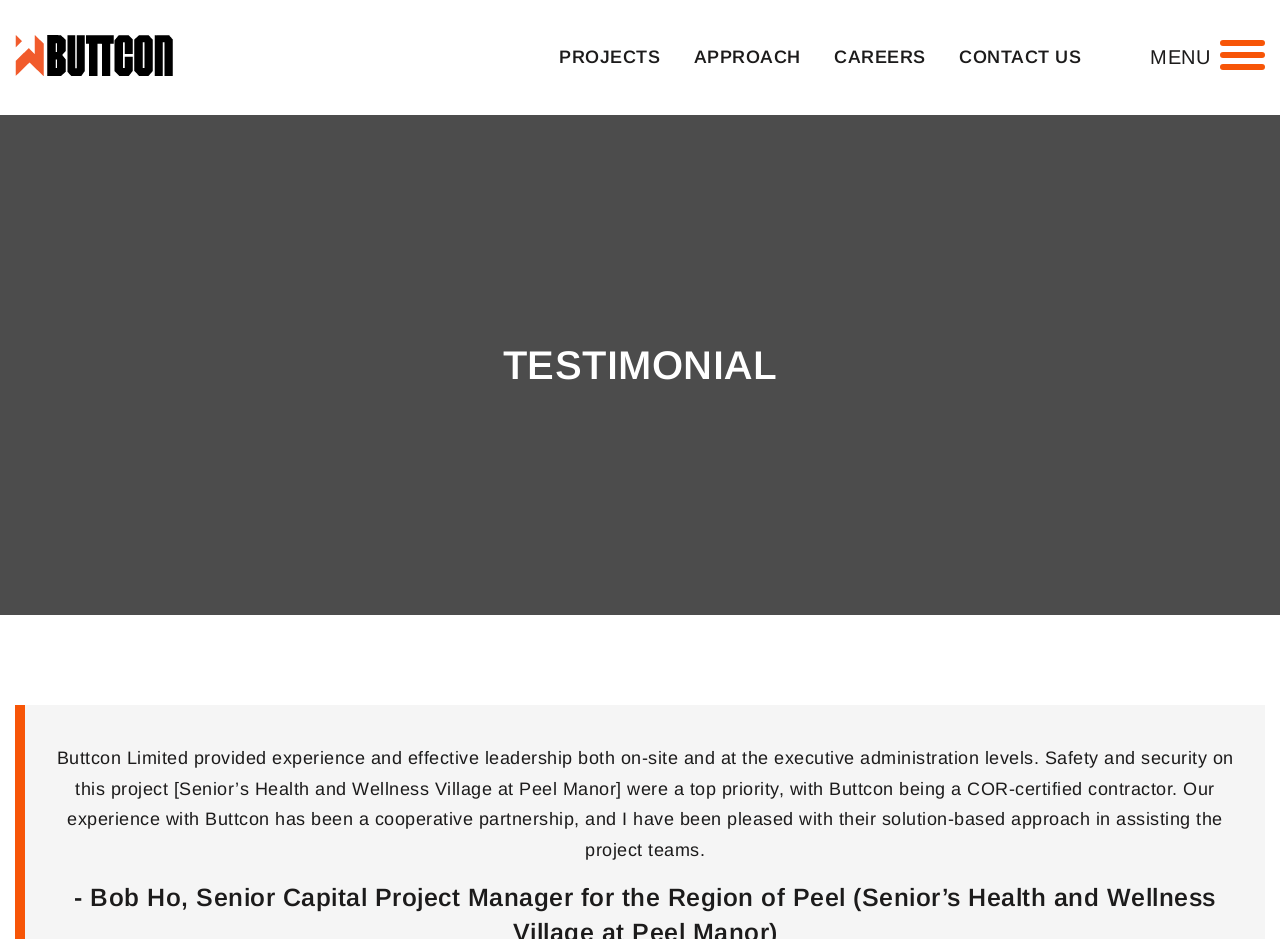How many menu items are in the primary menu?
Refer to the screenshot and respond with a concise word or phrase.

4